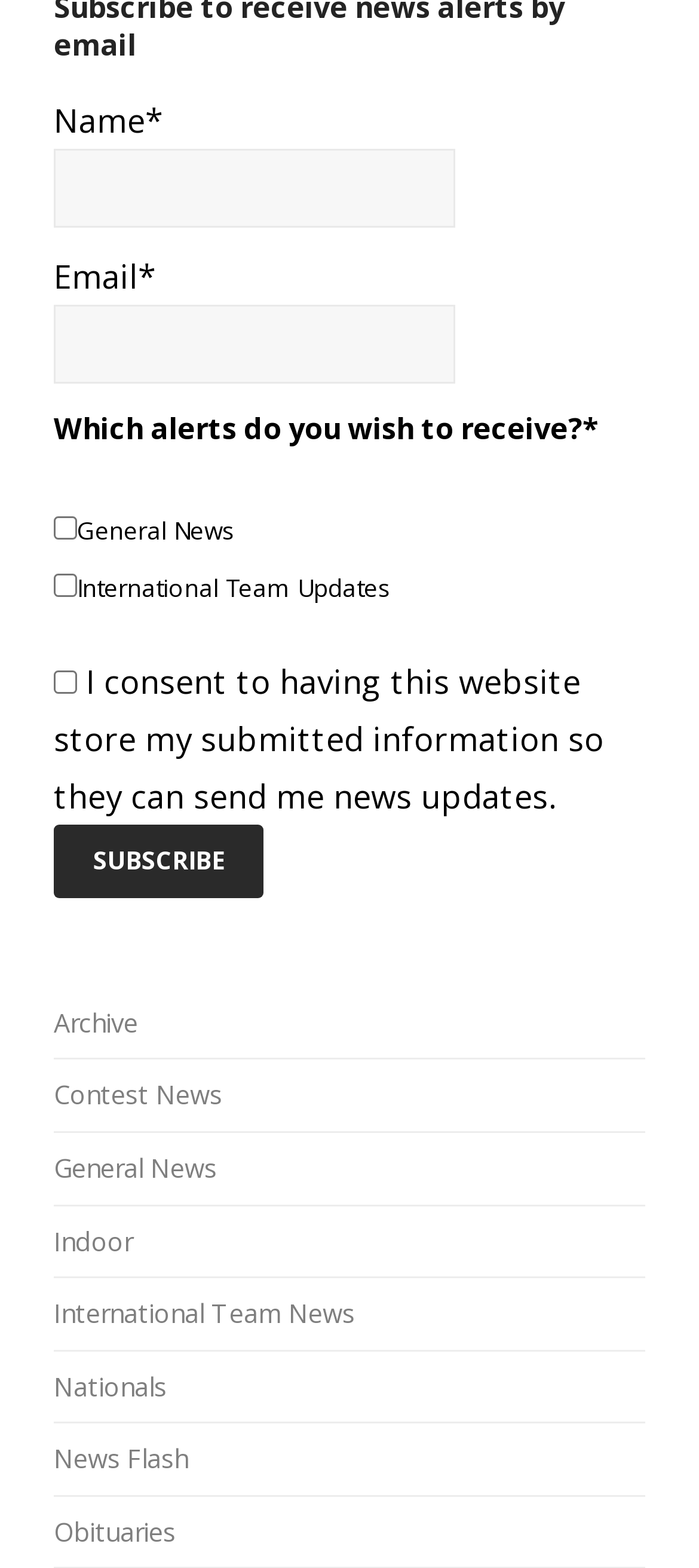Is the 'General News' checkbox checked?
Observe the image and answer the question with a one-word or short phrase response.

No